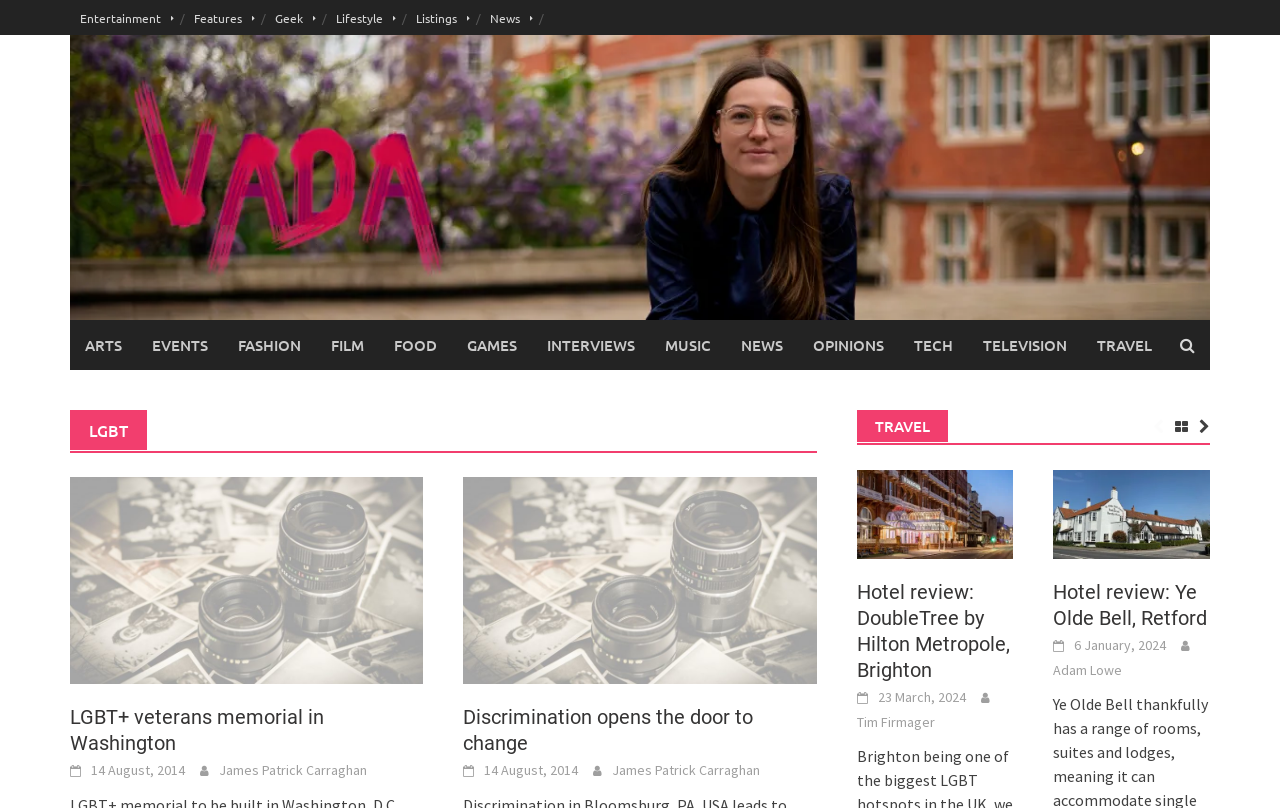Given the element description News, predict the bounding box coordinates for the UI element in the webpage screenshot. The format should be (top-left x, top-left y, bottom-right x, bottom-right y), and the values should be between 0 and 1.

[0.375, 0.0, 0.424, 0.043]